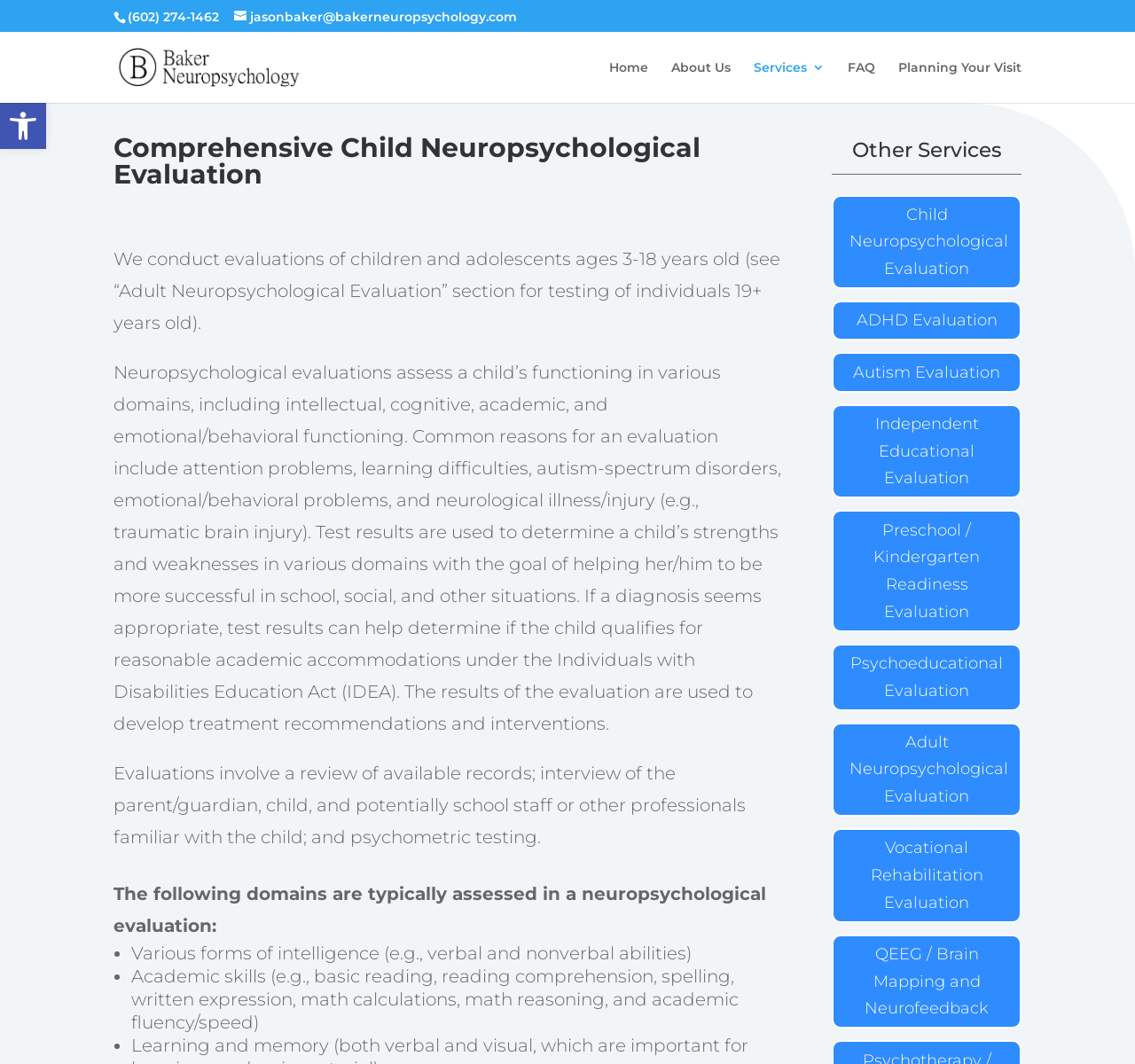What is the age range for child neuropsychological evaluations?
Give a single word or phrase as your answer by examining the image.

3-18 years old